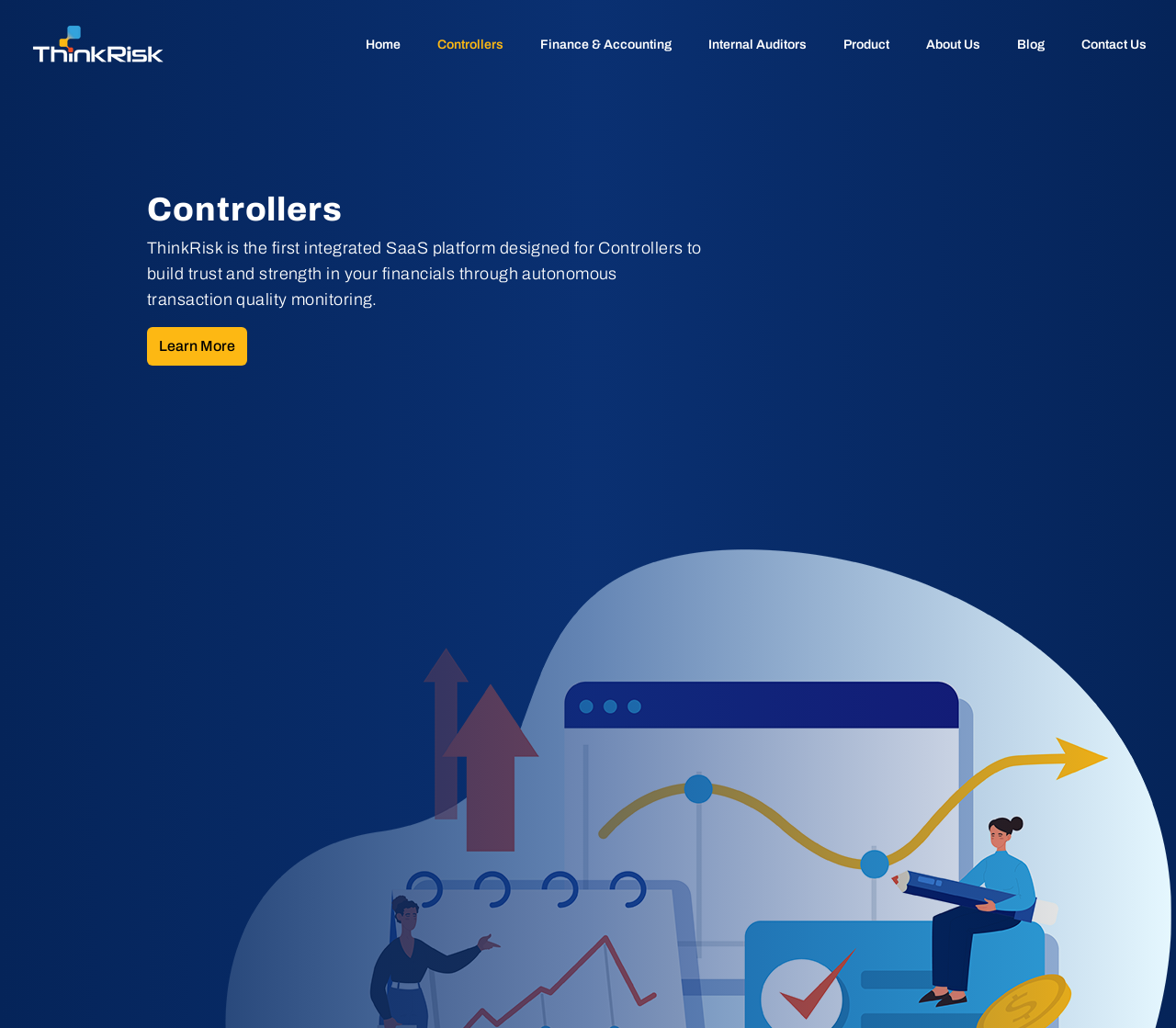Please provide the bounding box coordinates for the element that needs to be clicked to perform the following instruction: "go to Home page". The coordinates should be given as four float numbers between 0 and 1, i.e., [left, top, right, bottom].

[0.311, 0.033, 0.341, 0.055]